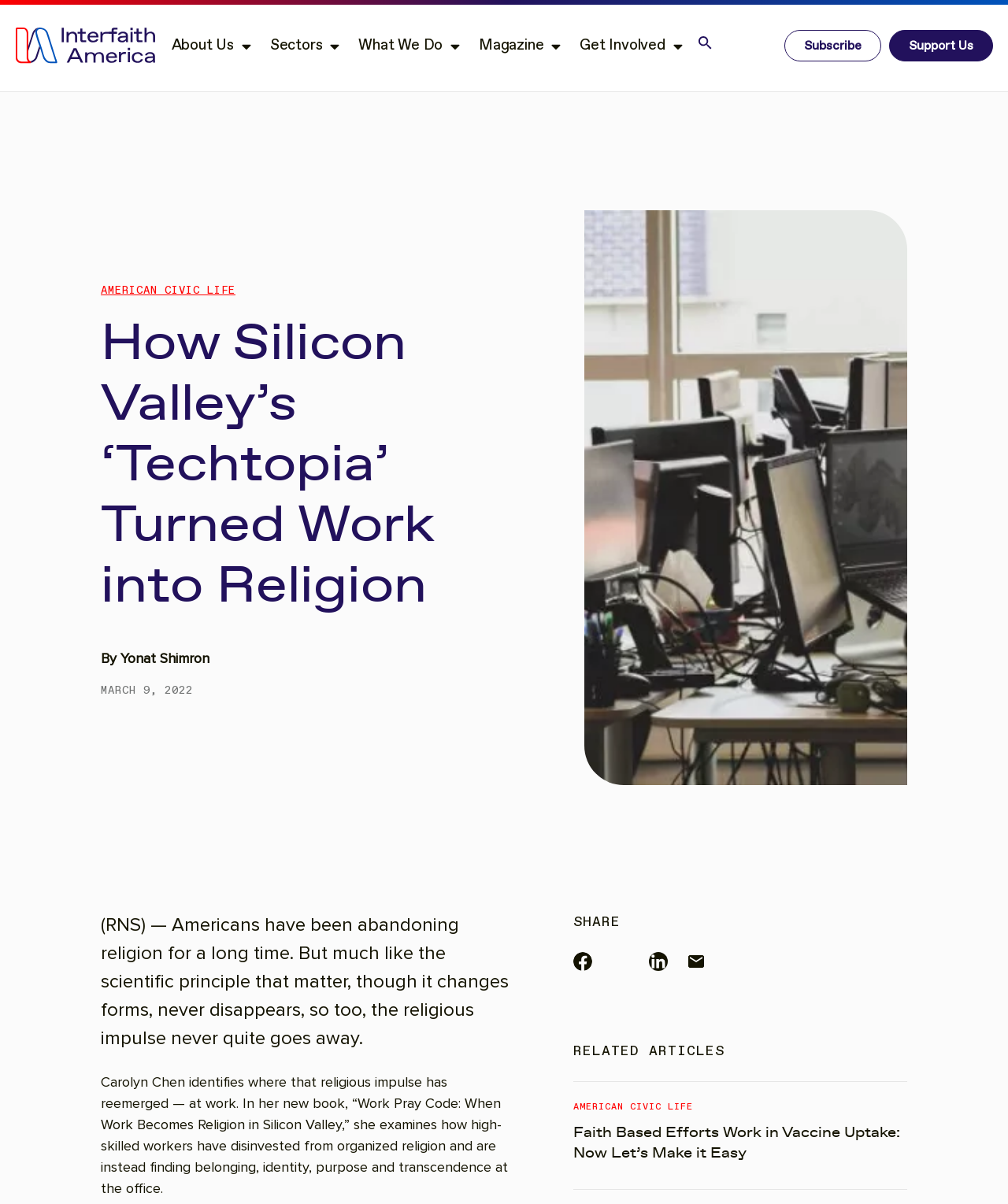How many social media platforms can you share the article to?
Please answer using one word or phrase, based on the screenshot.

3